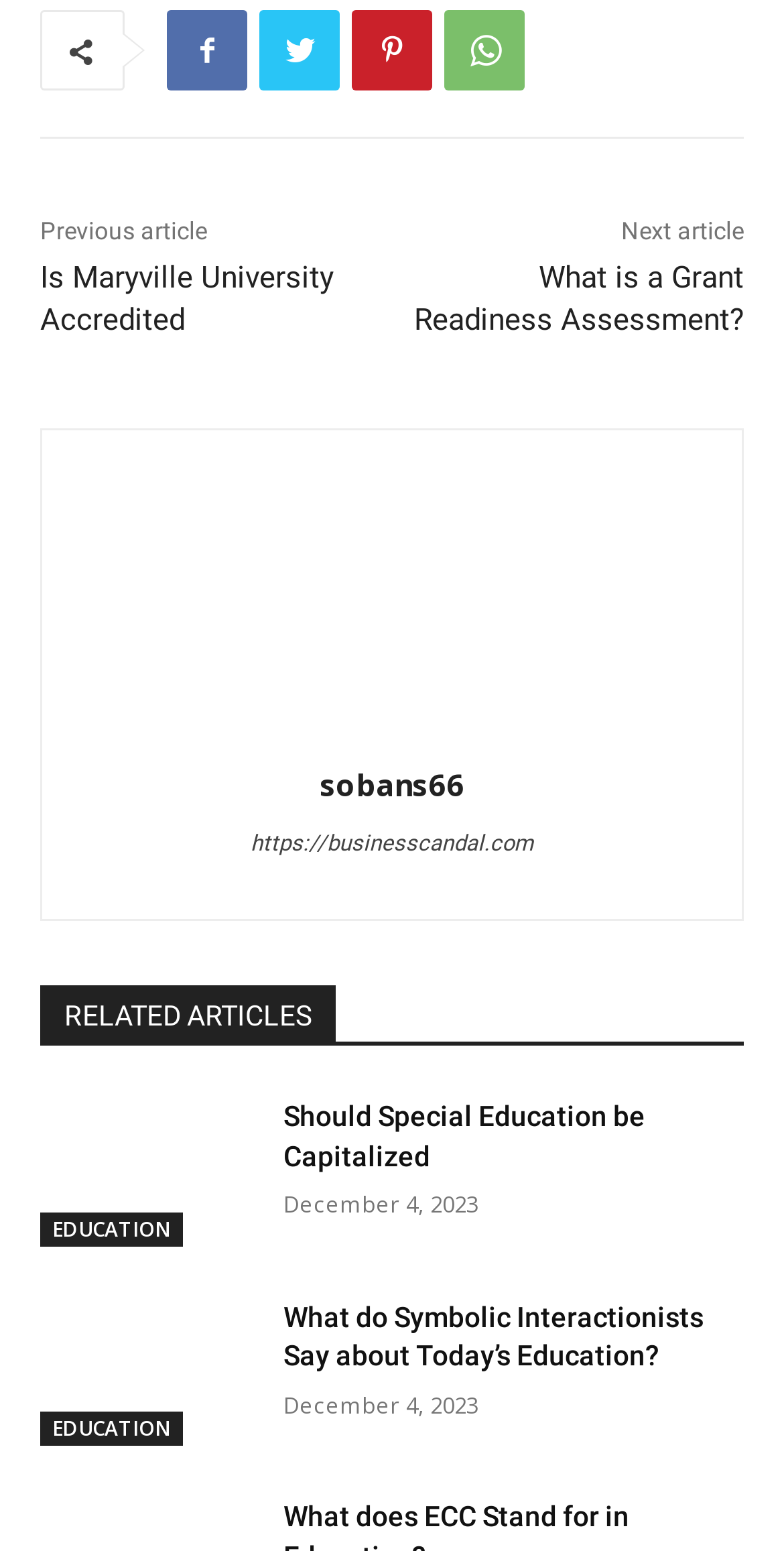Based on the element description "title="Should Special Education be Capitalized"", predict the bounding box coordinates of the UI element.

[0.051, 0.708, 0.321, 0.803]